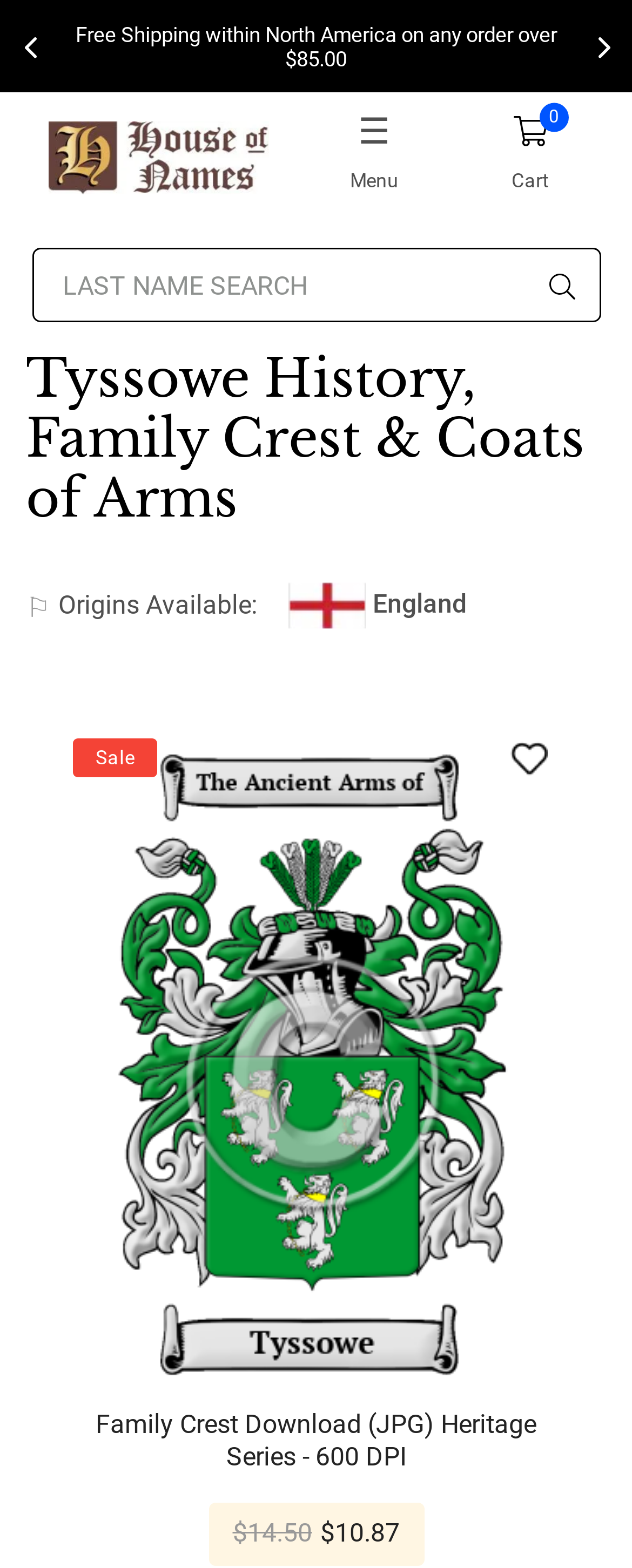What is the name of the company or website?
Using the picture, provide a one-word or short phrase answer.

HouseofNames